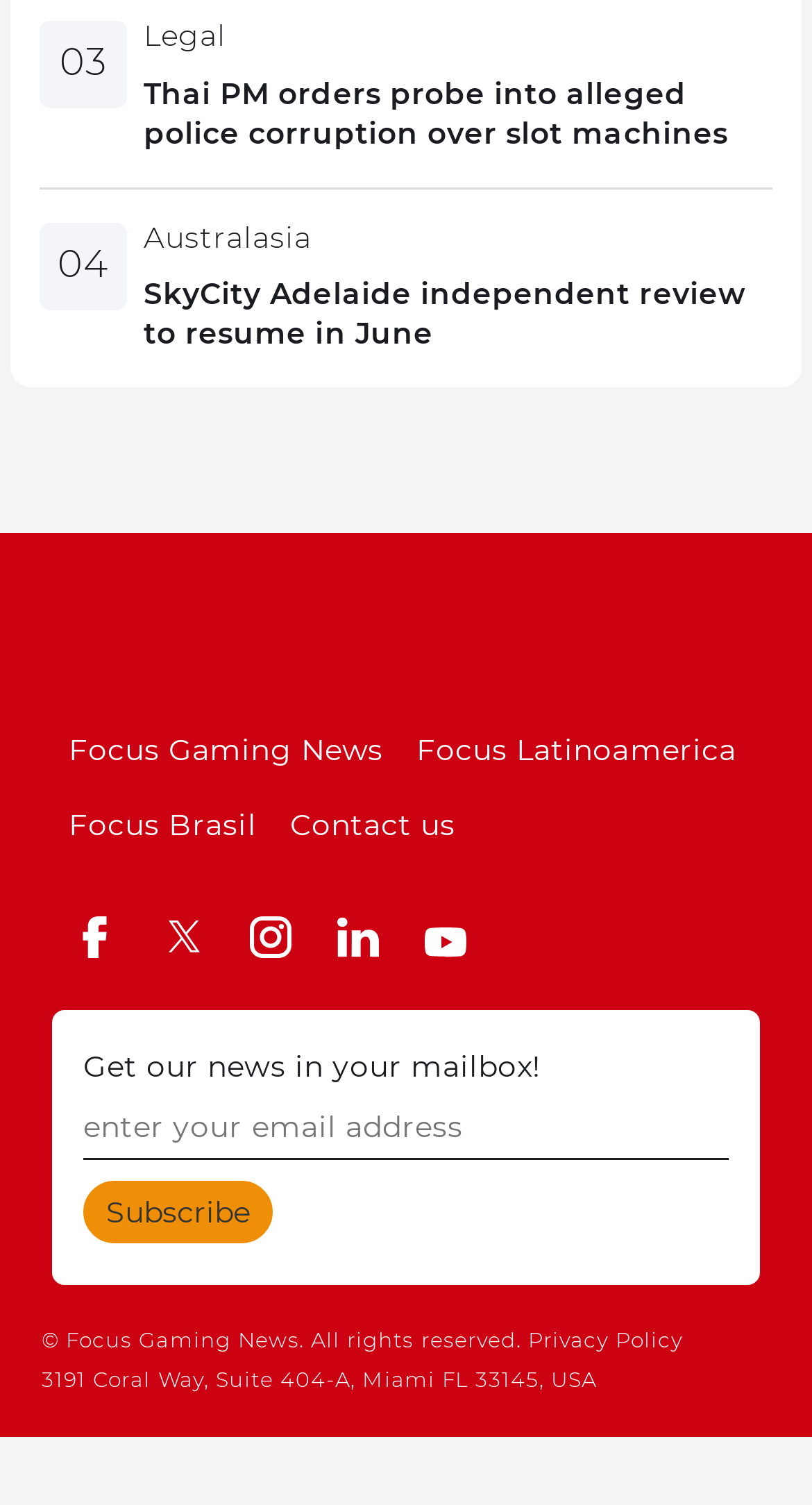Please mark the clickable region by giving the bounding box coordinates needed to complete this instruction: "Subscribe to the newsletter".

[0.103, 0.784, 0.336, 0.825]